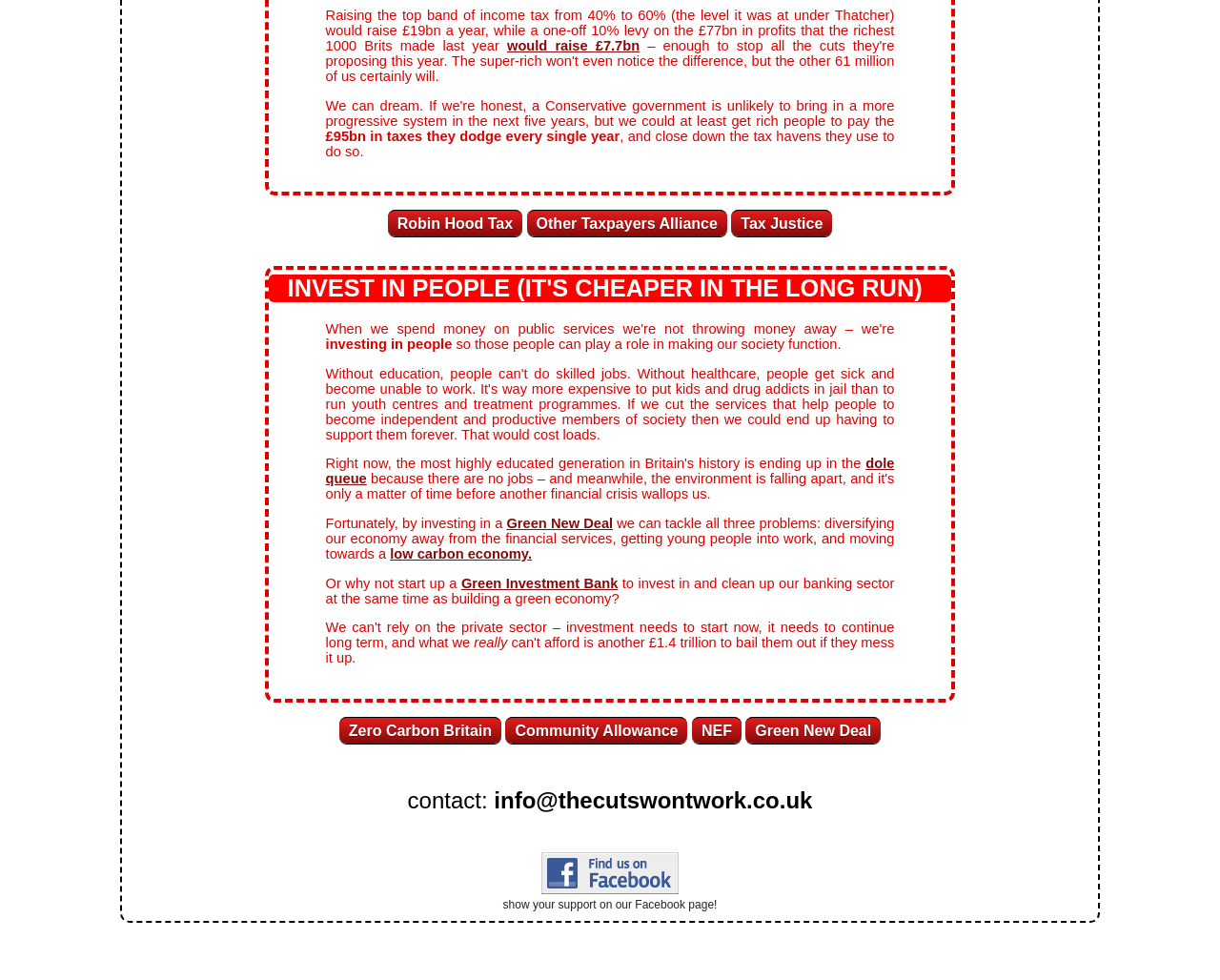Locate the bounding box of the UI element described by: "NEF" in the given webpage screenshot.

[0.567, 0.731, 0.608, 0.759]